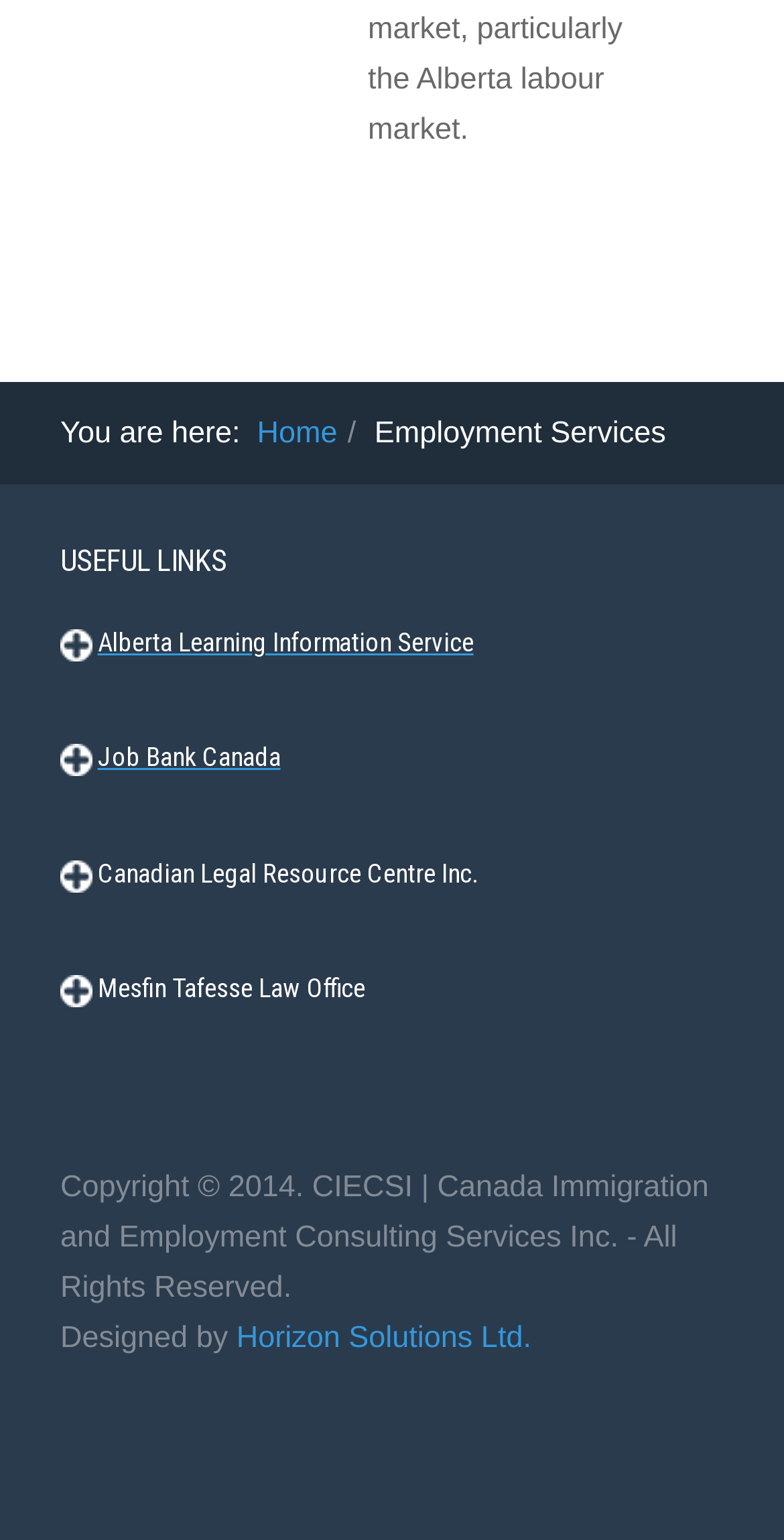Locate the UI element that matches the description Home in the webpage screenshot. Return the bounding box coordinates in the format (top-left x, top-left y, bottom-right x, bottom-right y), with values ranging from 0 to 1.

[0.328, 0.265, 0.43, 0.298]